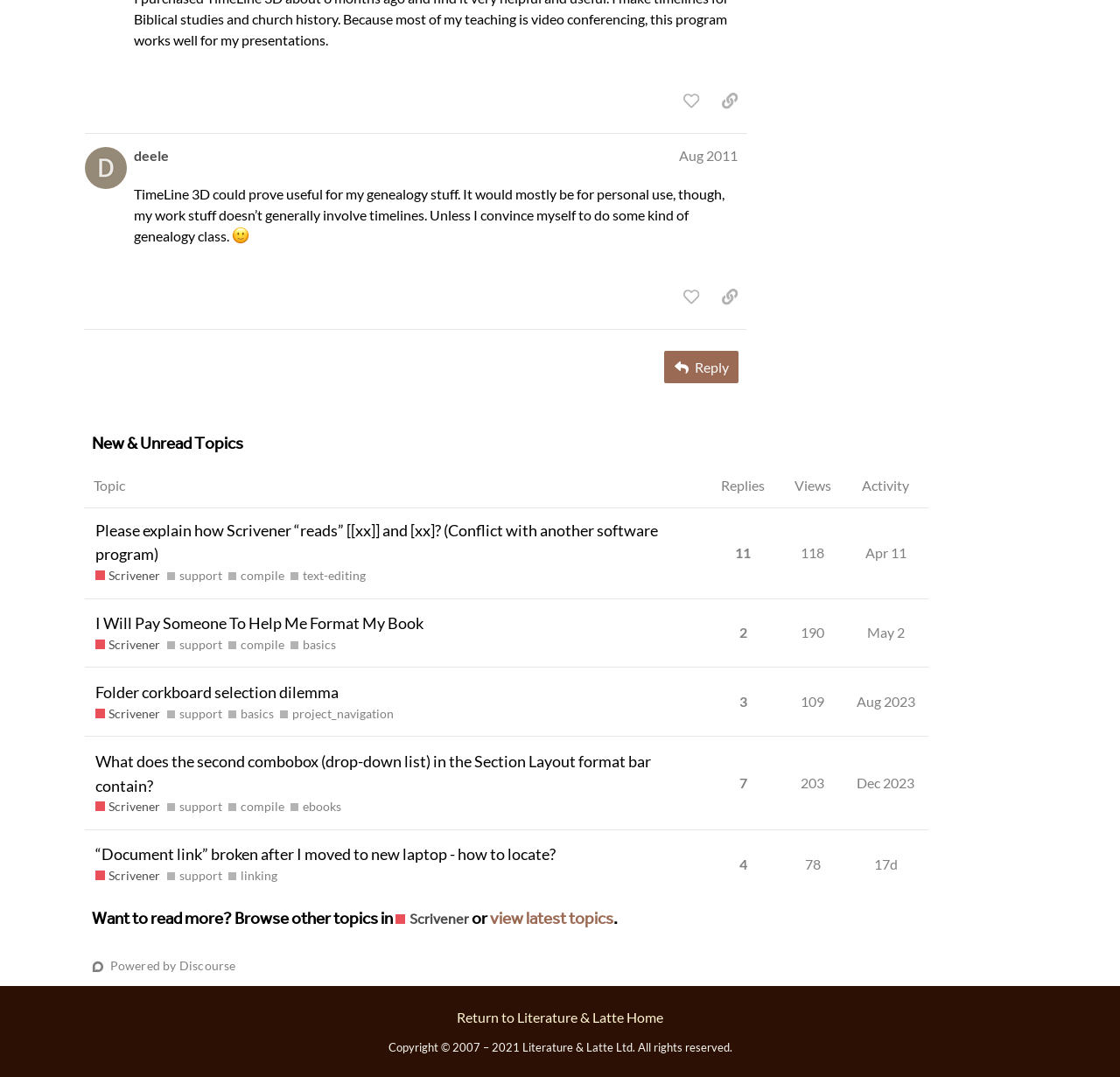What is the name of the software mentioned in the topic 'I Will Pay Someone To Help Me Format My Book'
Your answer should be a single word or phrase derived from the screenshot.

Scrivener